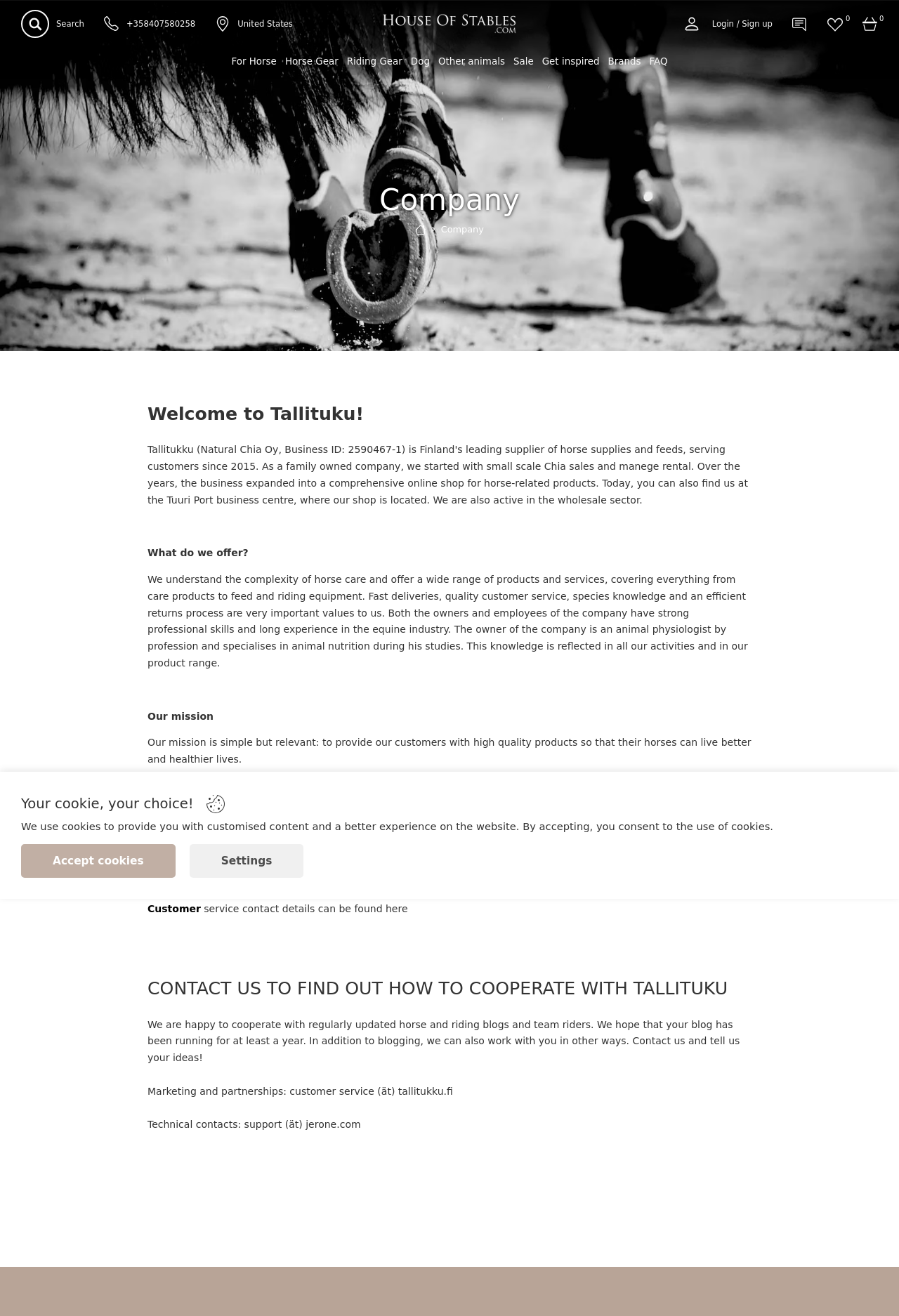Select the bounding box coordinates of the element I need to click to carry out the following instruction: "View phone number".

[0.116, 0.011, 0.133, 0.025]